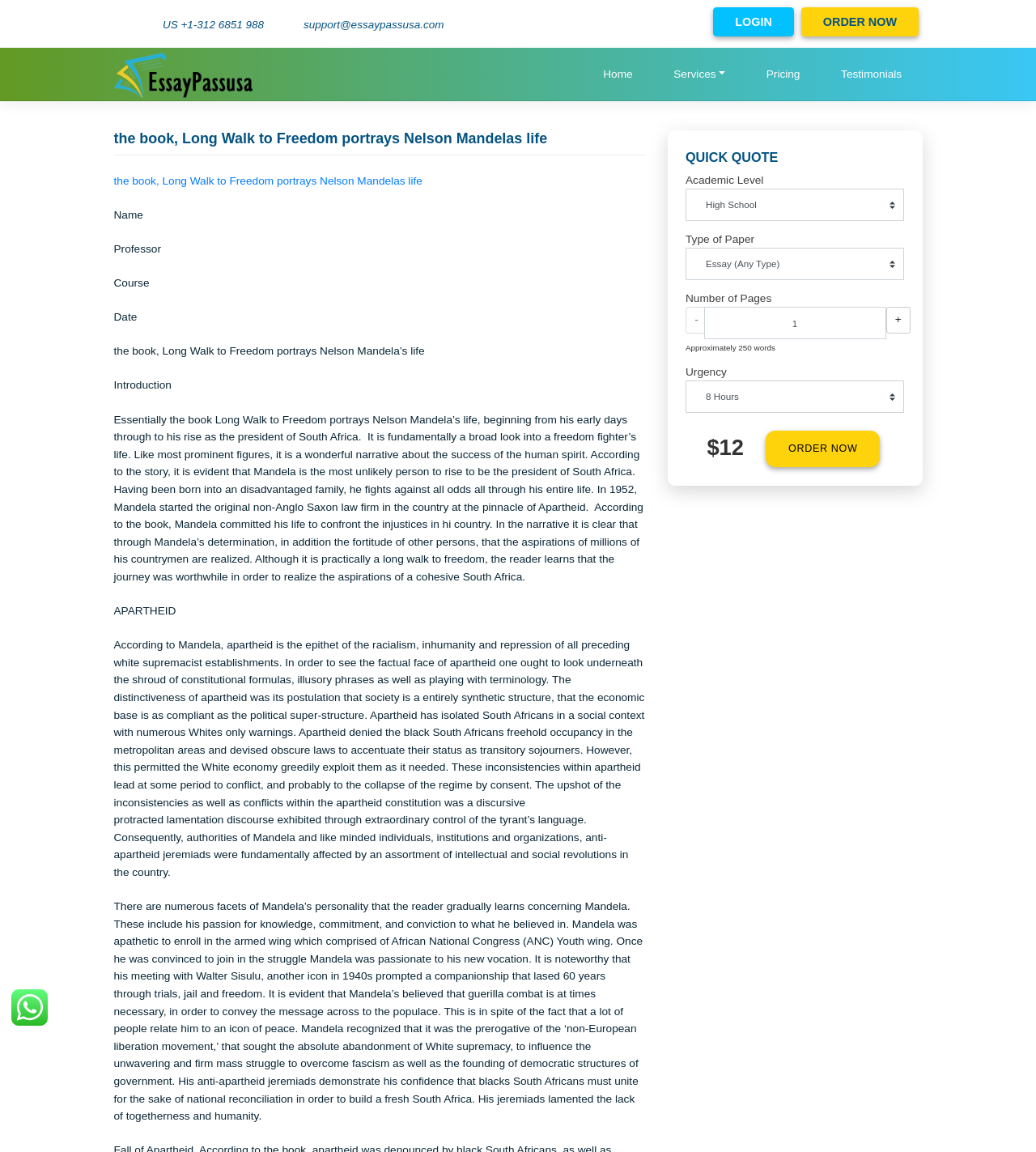Please specify the bounding box coordinates of the region to click in order to perform the following instruction: "Click the ORDER NOW button".

[0.859, 0.007, 0.985, 0.035]